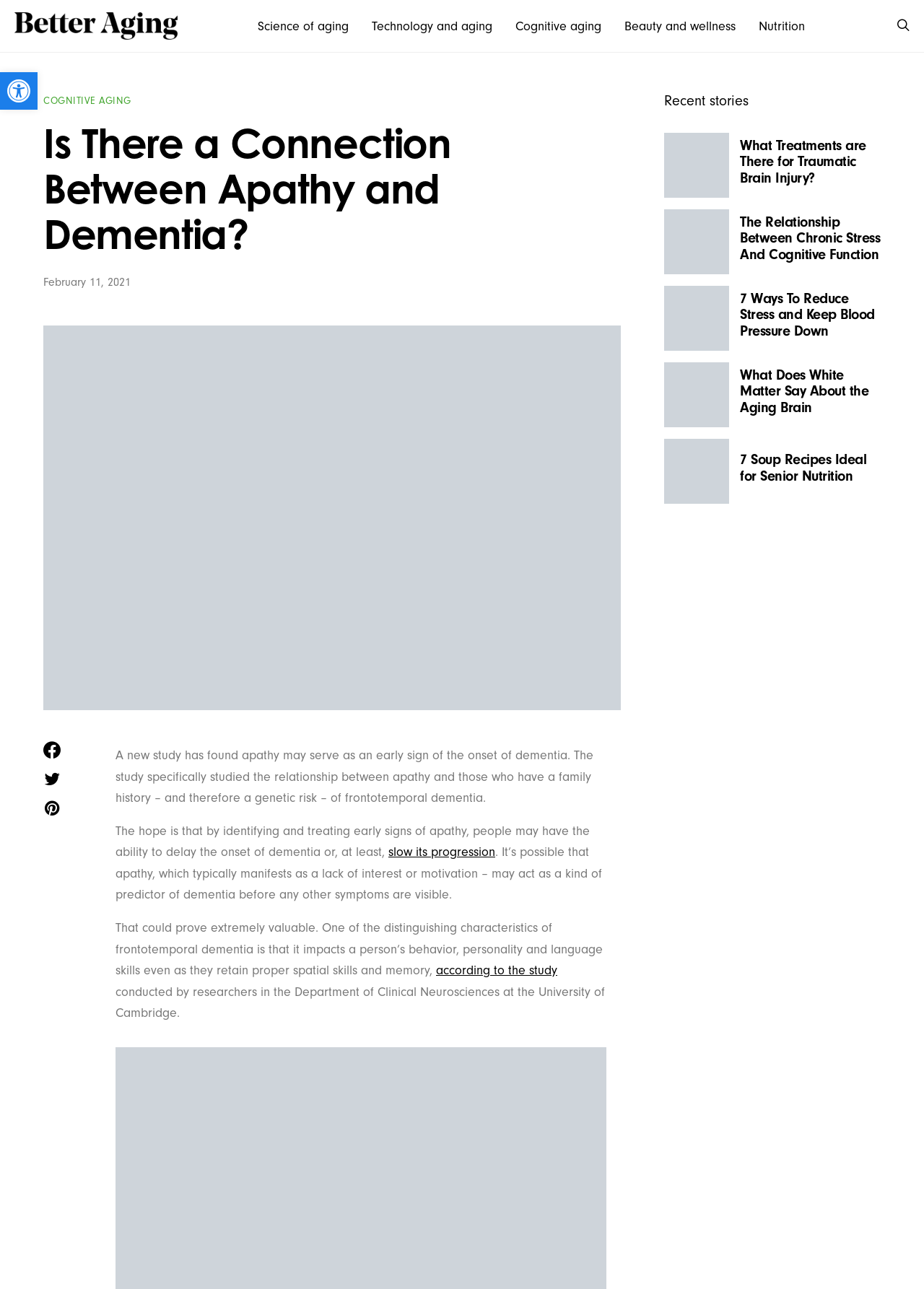Identify the bounding box coordinates of the specific part of the webpage to click to complete this instruction: "Open the toolbar".

[0.0, 0.056, 0.041, 0.085]